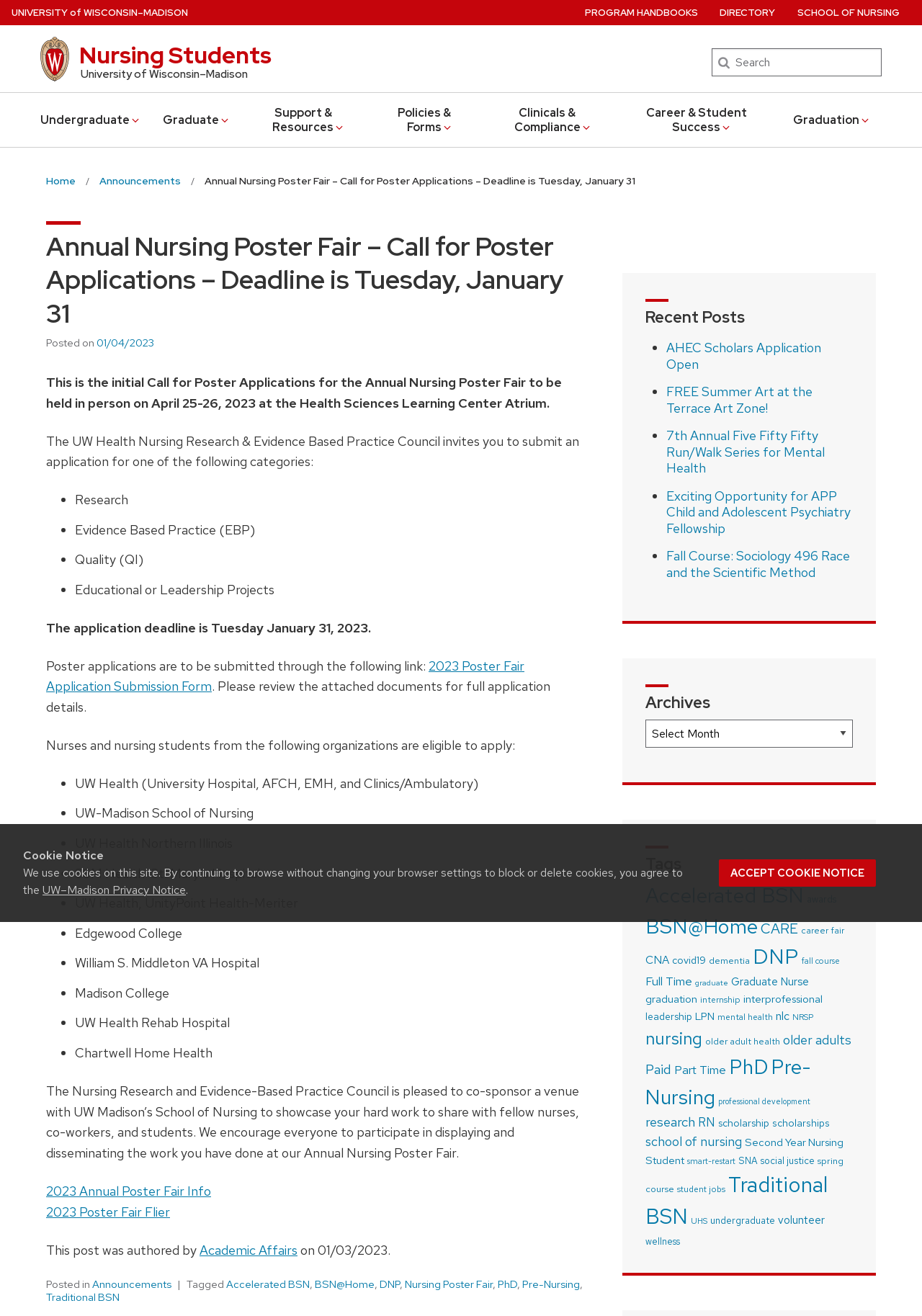Please reply to the following question with a single word or a short phrase:
What is the deadline for poster applications?

Tuesday, January 31, 2023